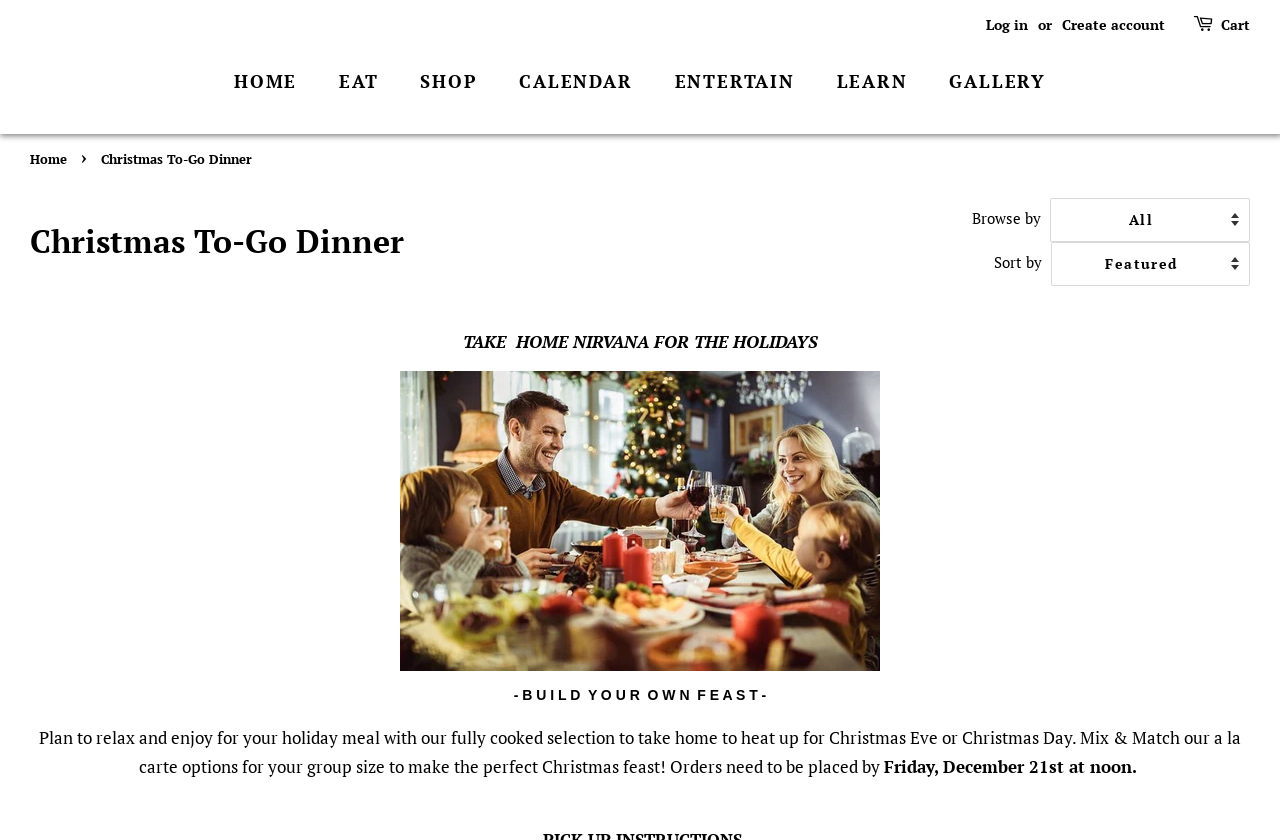Pinpoint the bounding box coordinates of the element you need to click to execute the following instruction: "Toggle the table of content". The bounding box should be represented by four float numbers between 0 and 1, in the format [left, top, right, bottom].

None